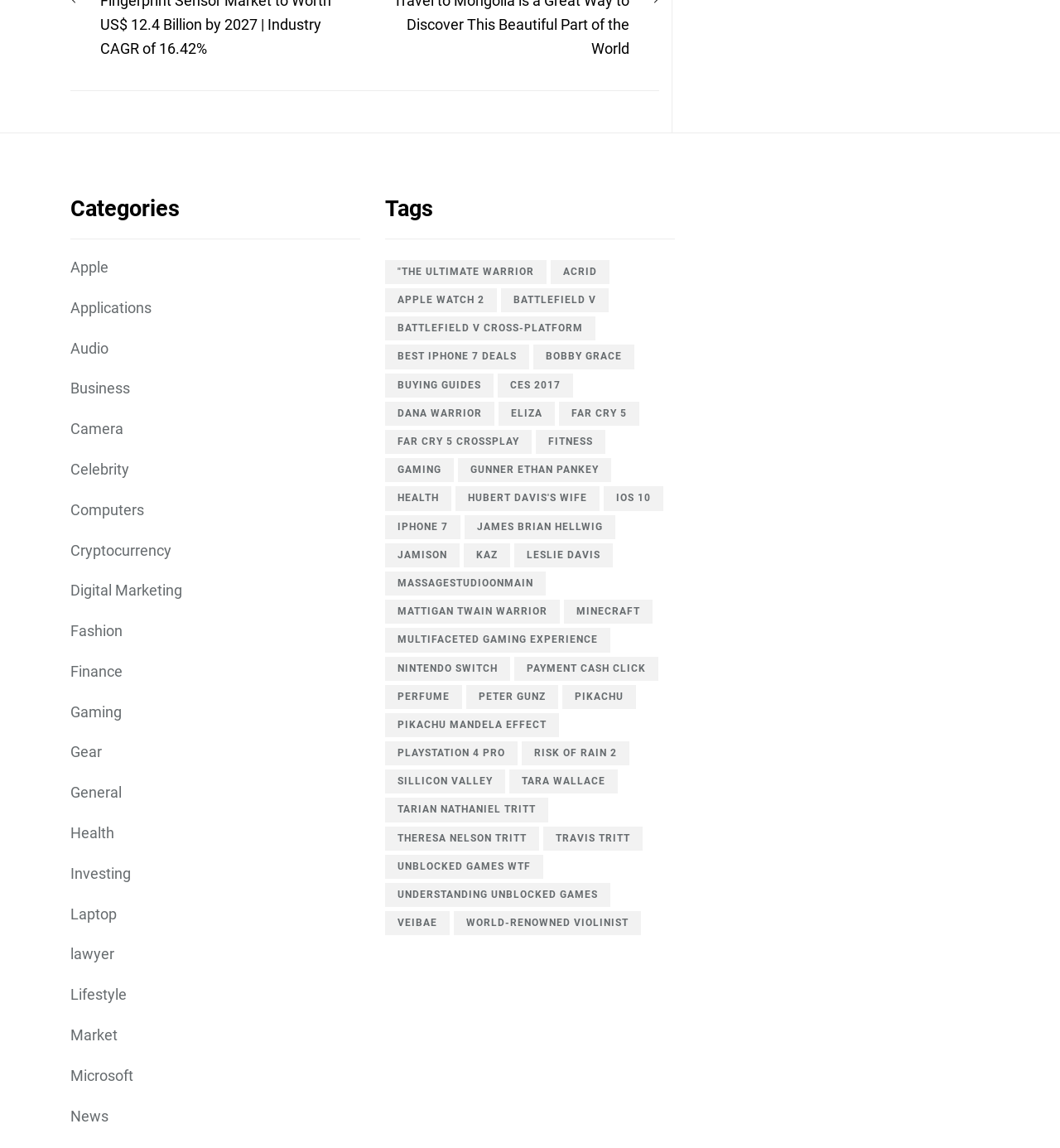What are the categories listed on the webpage?
Using the image, answer in one word or phrase.

Various categories